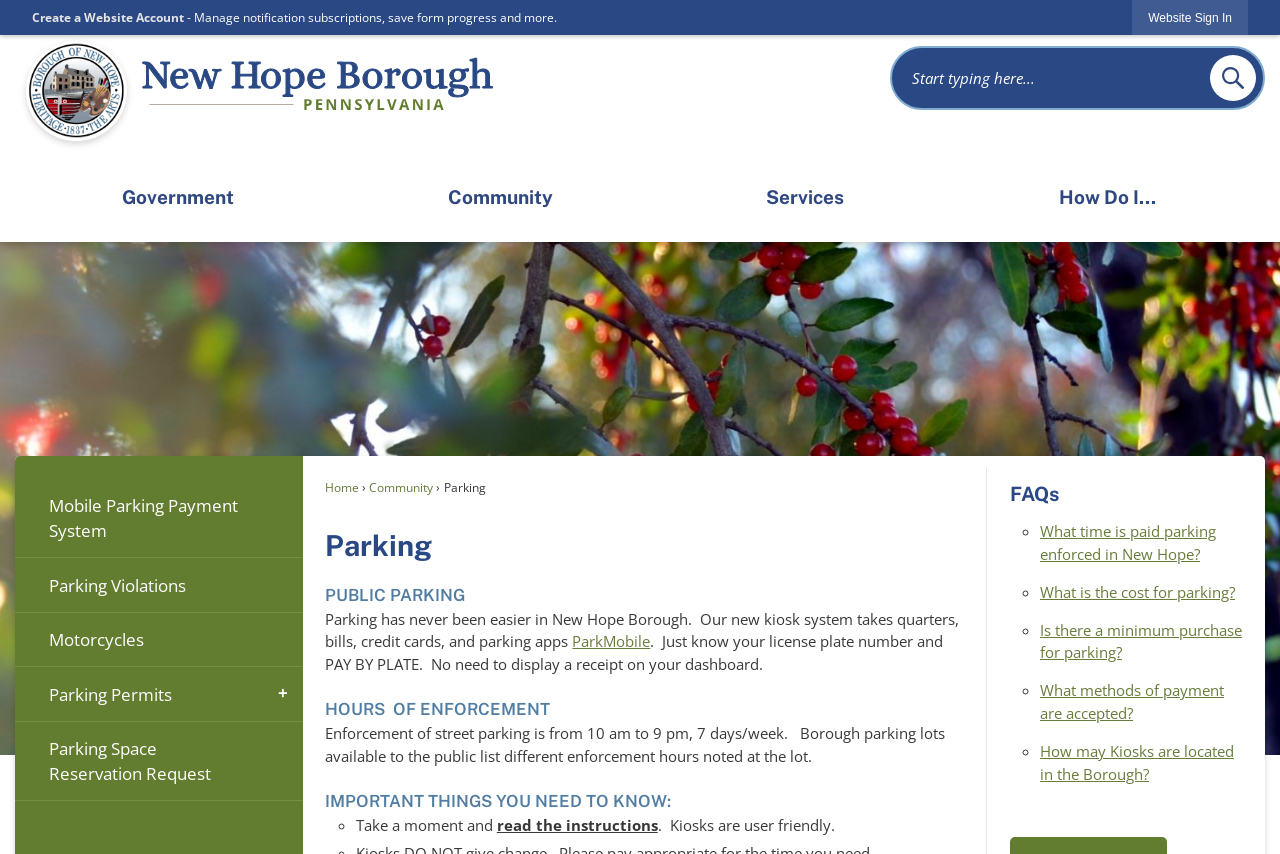Please locate the bounding box coordinates of the element that should be clicked to complete the given instruction: "Check the 'Policies'".

None